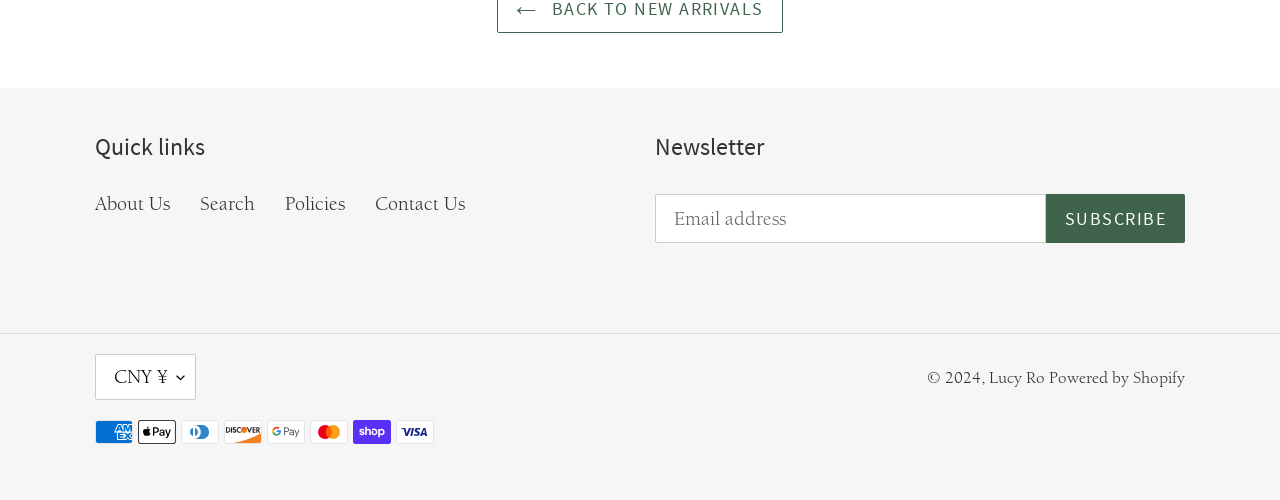How many payment methods are shown?
Refer to the image and give a detailed answer to the question.

There are 8 payment methods shown because there are 8 image elements under the 'Payment methods' static text element, each representing a different payment method.